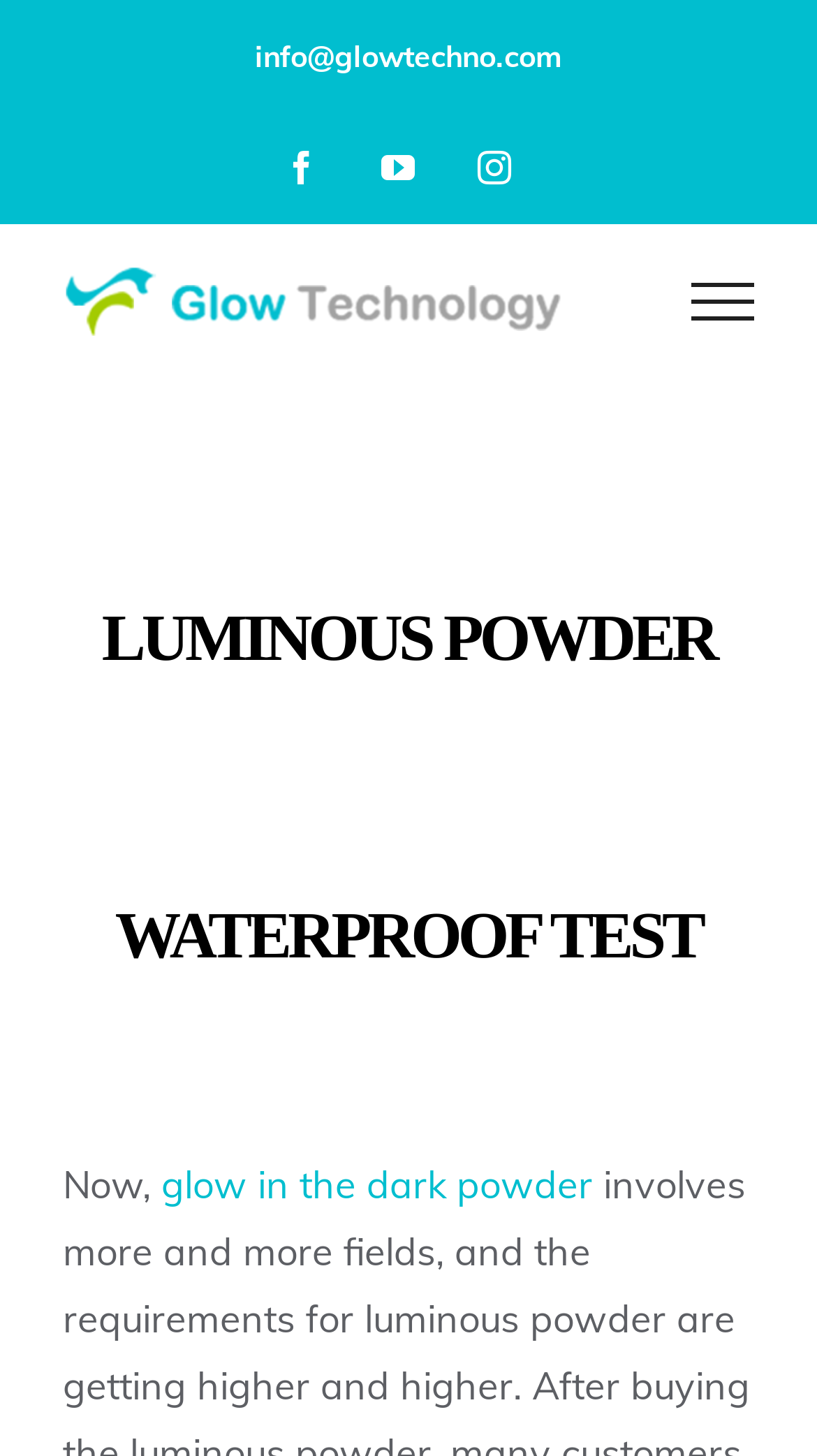Determine the main heading of the webpage and generate its text.

LUMINOUS POWDER WATERPROOF TEST